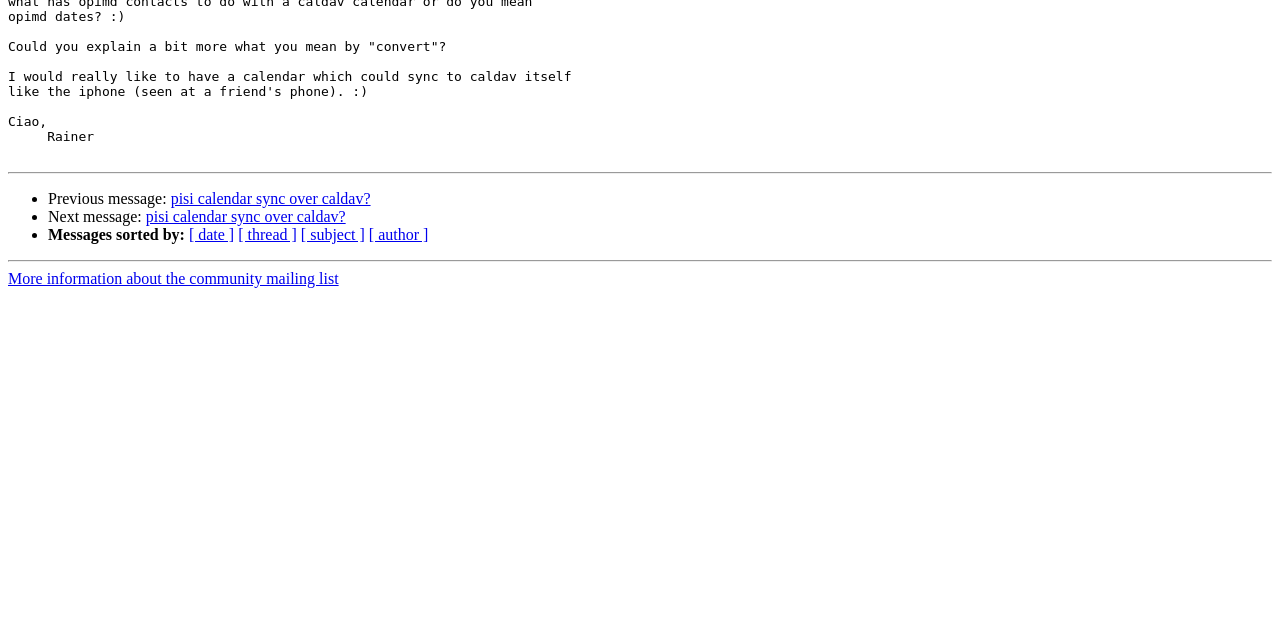Please specify the bounding box coordinates in the format (top-left x, top-left y, bottom-right x, bottom-right y), with all values as floating point numbers between 0 and 1. Identify the bounding box of the UI element described by: [ author ]

[0.288, 0.353, 0.335, 0.379]